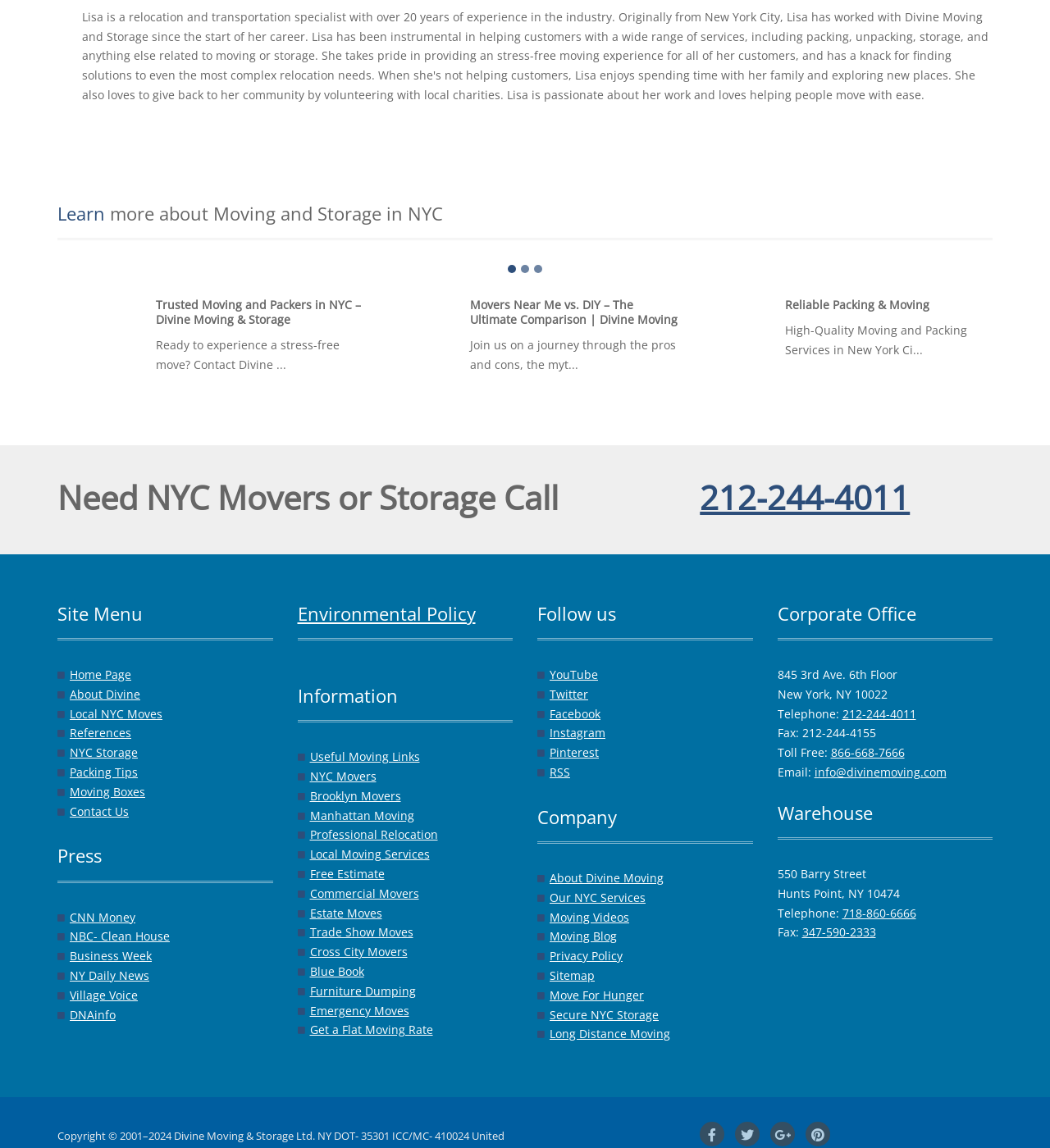Find the bounding box coordinates of the clickable region needed to perform the following instruction: "Follow us on YouTube". The coordinates should be provided as four float numbers between 0 and 1, i.e., [left, top, right, bottom].

[0.523, 0.581, 0.57, 0.594]